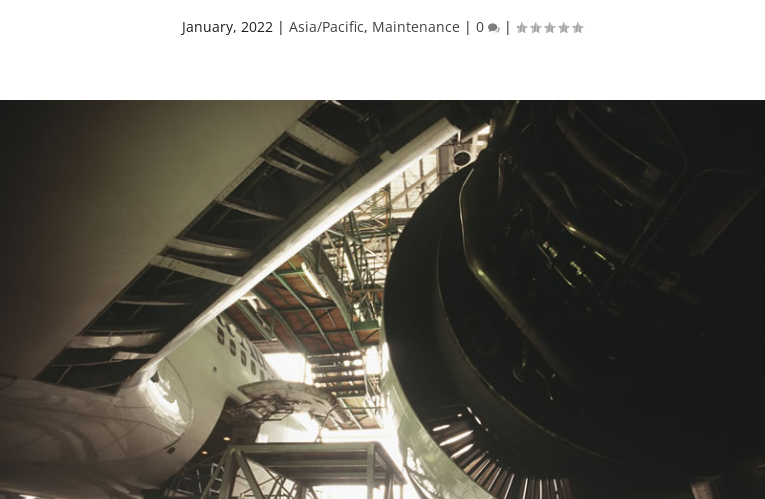Capture every detail in the image and describe it fully.

In this image, taken from January 2022, we see a detailed view of an aircraft in a maintenance facility, highlighting the intricacies of aircraft mechanics. The perspective emphasizes the aircraft's wing section and its powerful engine, showcasing the precision engineering involved in aviation maintenance. The background features scaffolding and various maintenance tools, indicating an active workspace. The image captures the essence of the Asia/Pacific region's aviation industry, particularly focusing on the maintenance sector, as it supports safe operations and the transition of passenger aircraft to freighter configurations. A caption overlays the image, providing context regarding the date and thematic focus on maintenance in aviation.